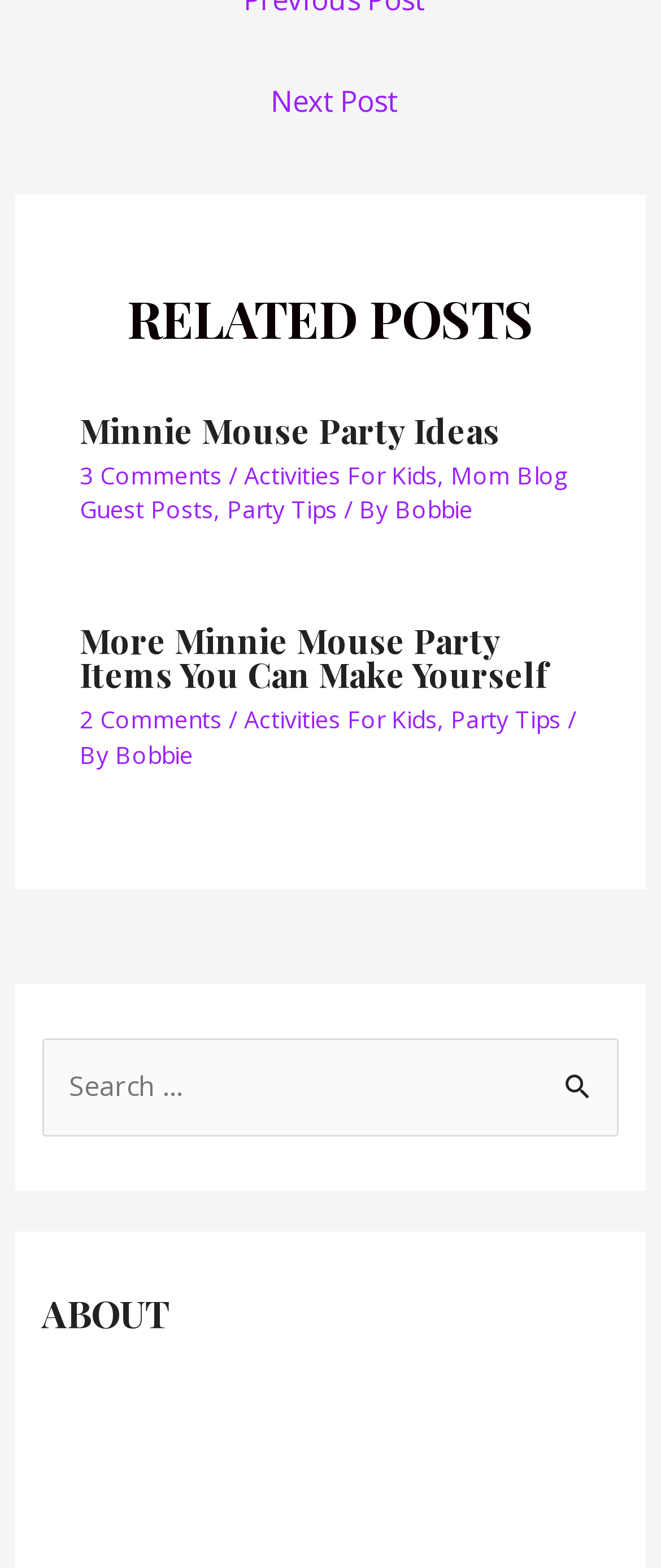Please find the bounding box coordinates of the element that you should click to achieve the following instruction: "Read about Minnie Mouse Party Ideas". The coordinates should be presented as four float numbers between 0 and 1: [left, top, right, bottom].

[0.121, 0.259, 0.756, 0.288]